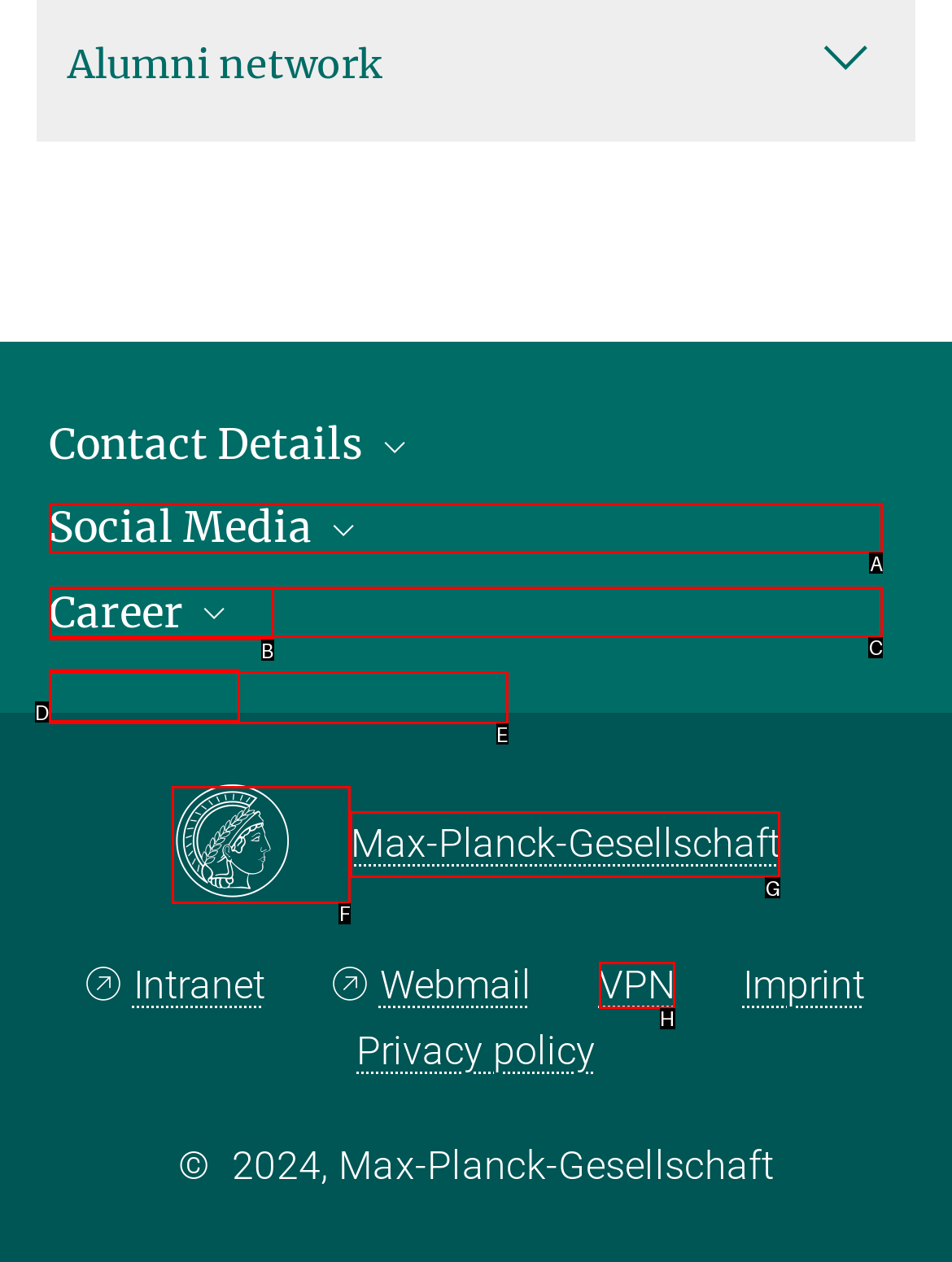Tell me which one HTML element best matches the description: Max-Planck-Gesellschaft Answer with the option's letter from the given choices directly.

G